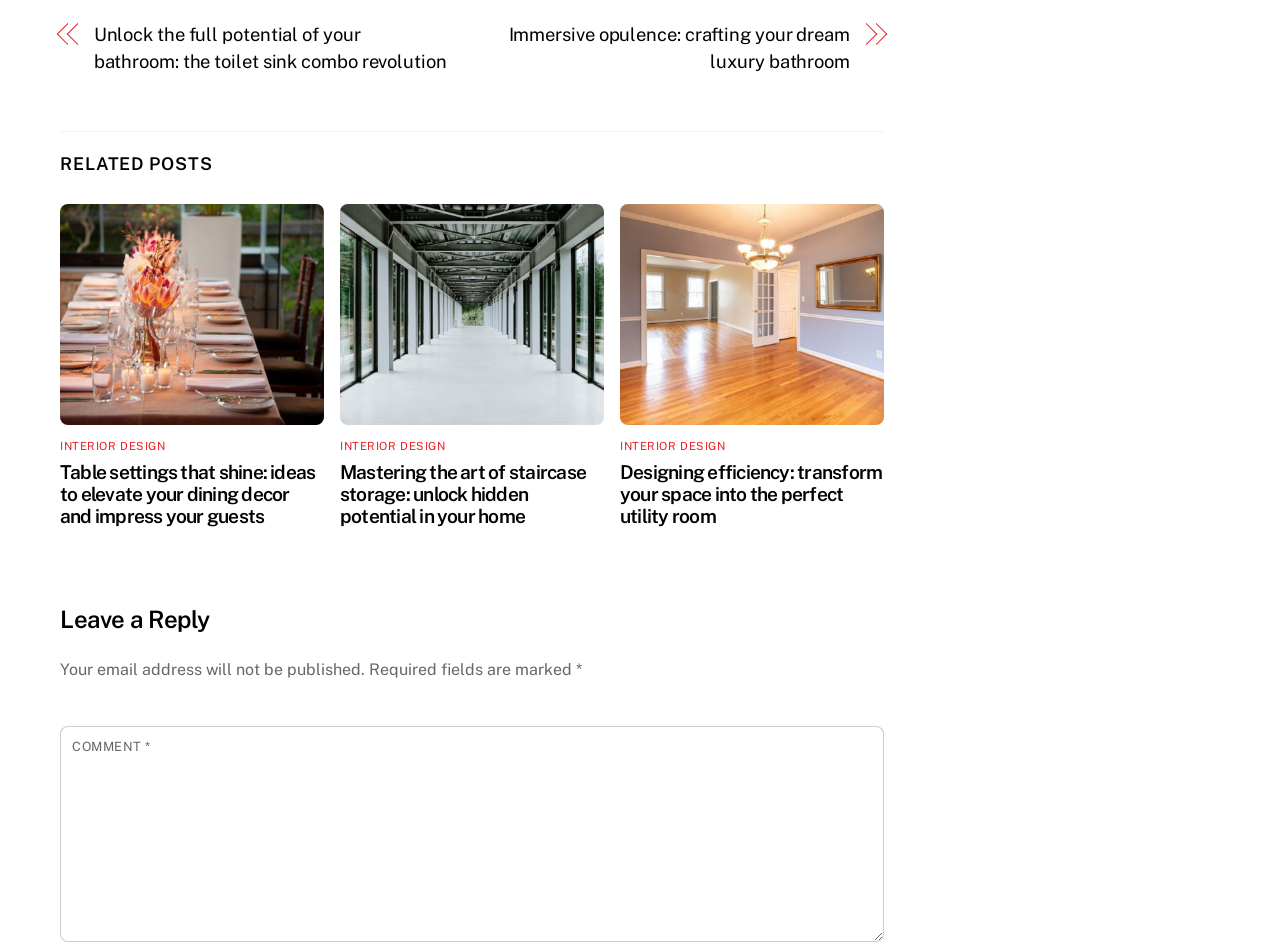Please locate the bounding box coordinates of the region I need to click to follow this instruction: "Click on Cracking the compensation code tag".

None